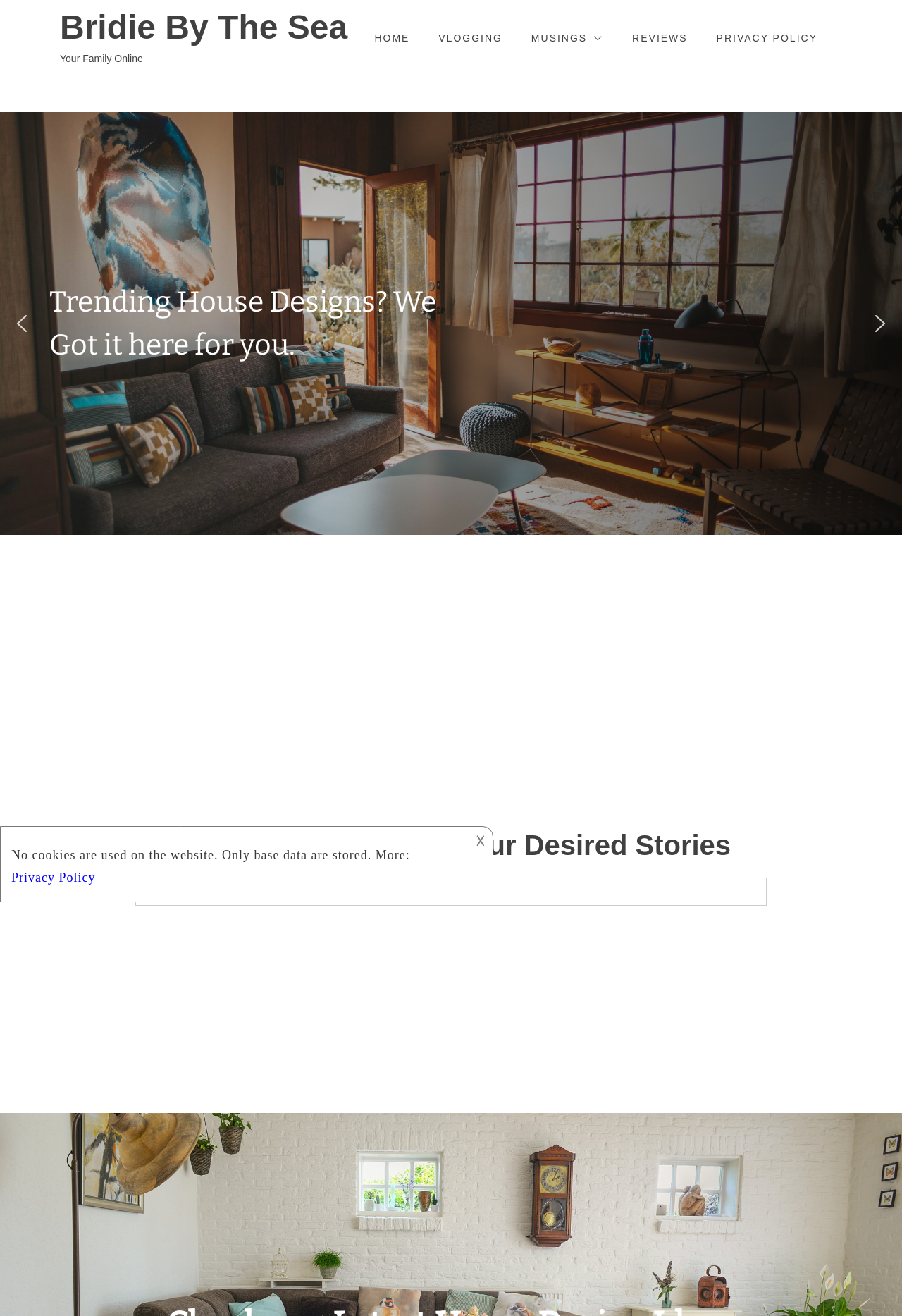Identify the bounding box for the UI element described as: "placeholder="Search it Here"". Ensure the coordinates are four float numbers between 0 and 1, formatted as [left, top, right, bottom].

[0.15, 0.667, 0.85, 0.688]